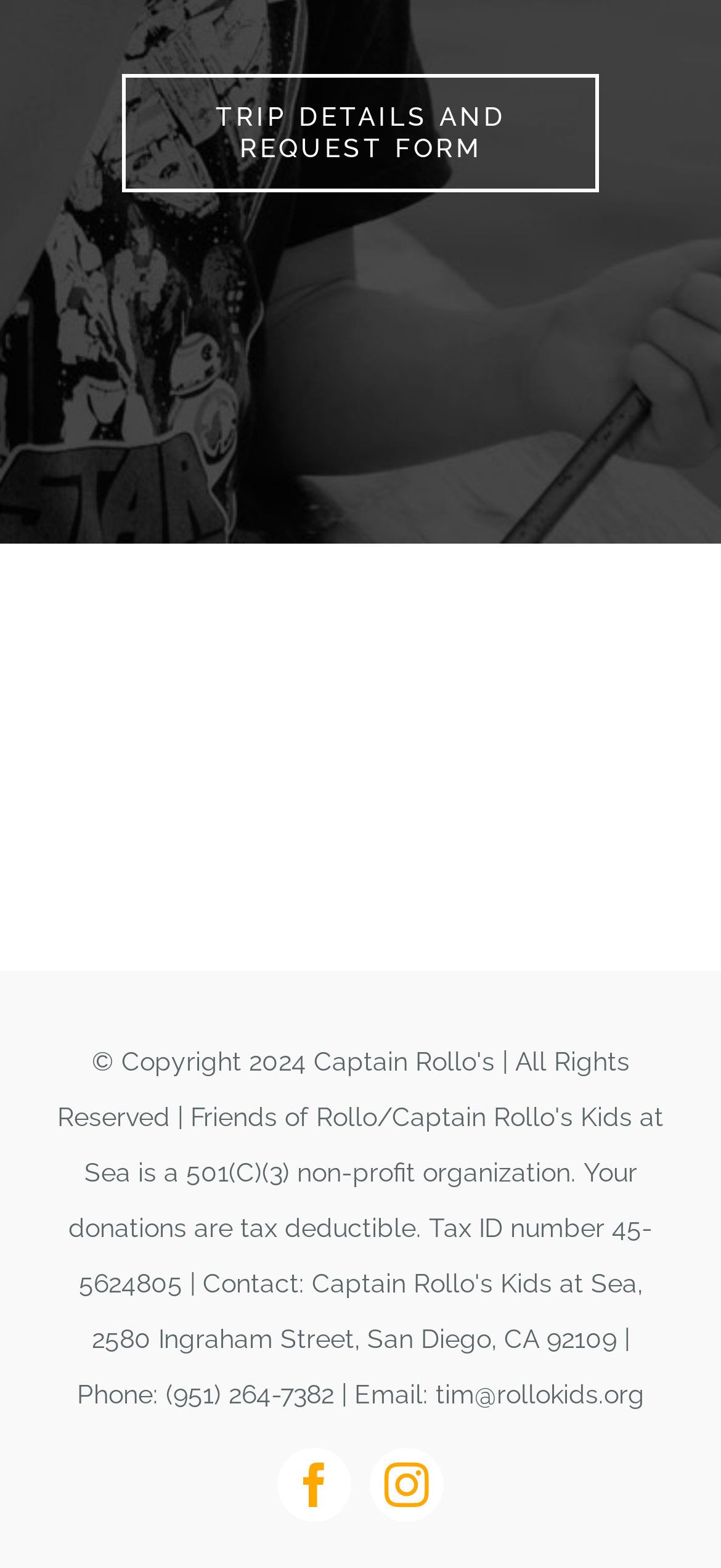Using floating point numbers between 0 and 1, provide the bounding box coordinates in the format (top-left x, top-left y, bottom-right x, bottom-right y). Locate the UI element described here: trip details and request form

[0.17, 0.047, 0.83, 0.123]